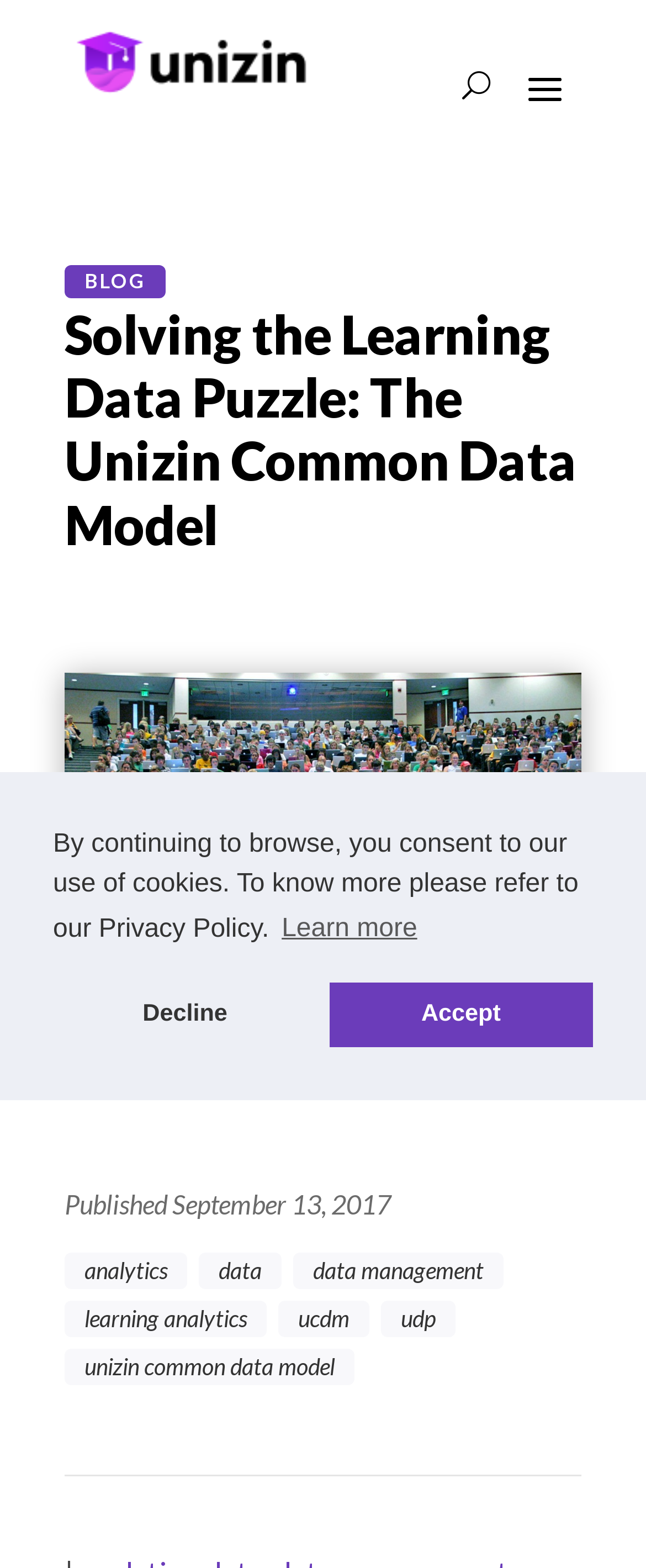What is the text above the image?
Using the image, give a concise answer in the form of a single word or short phrase.

Published September 13, 2017